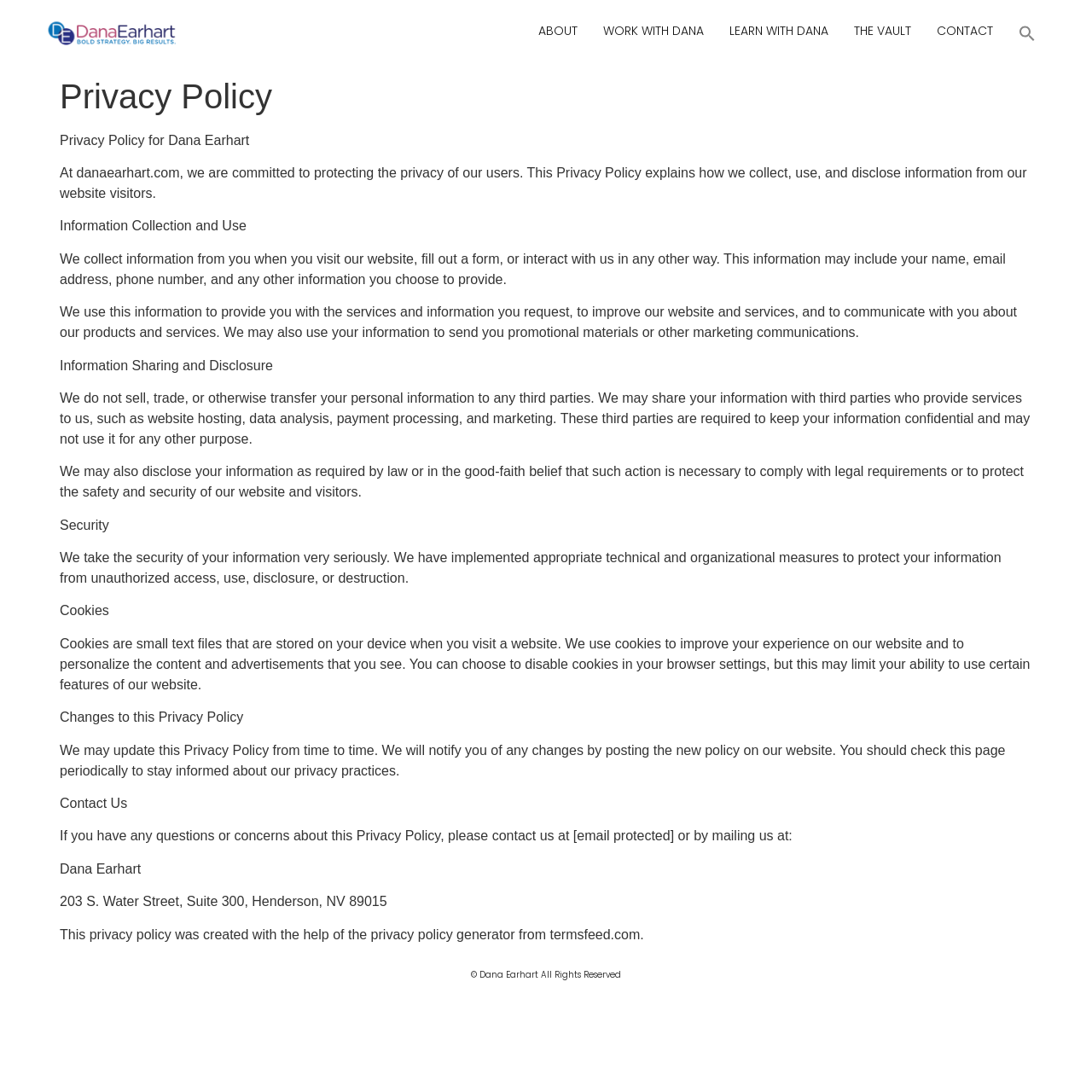Using floating point numbers between 0 and 1, provide the bounding box coordinates in the format (top-left x, top-left y, bottom-right x, bottom-right y). Locate the UI element described here: The Vault

[0.77, 0.017, 0.846, 0.046]